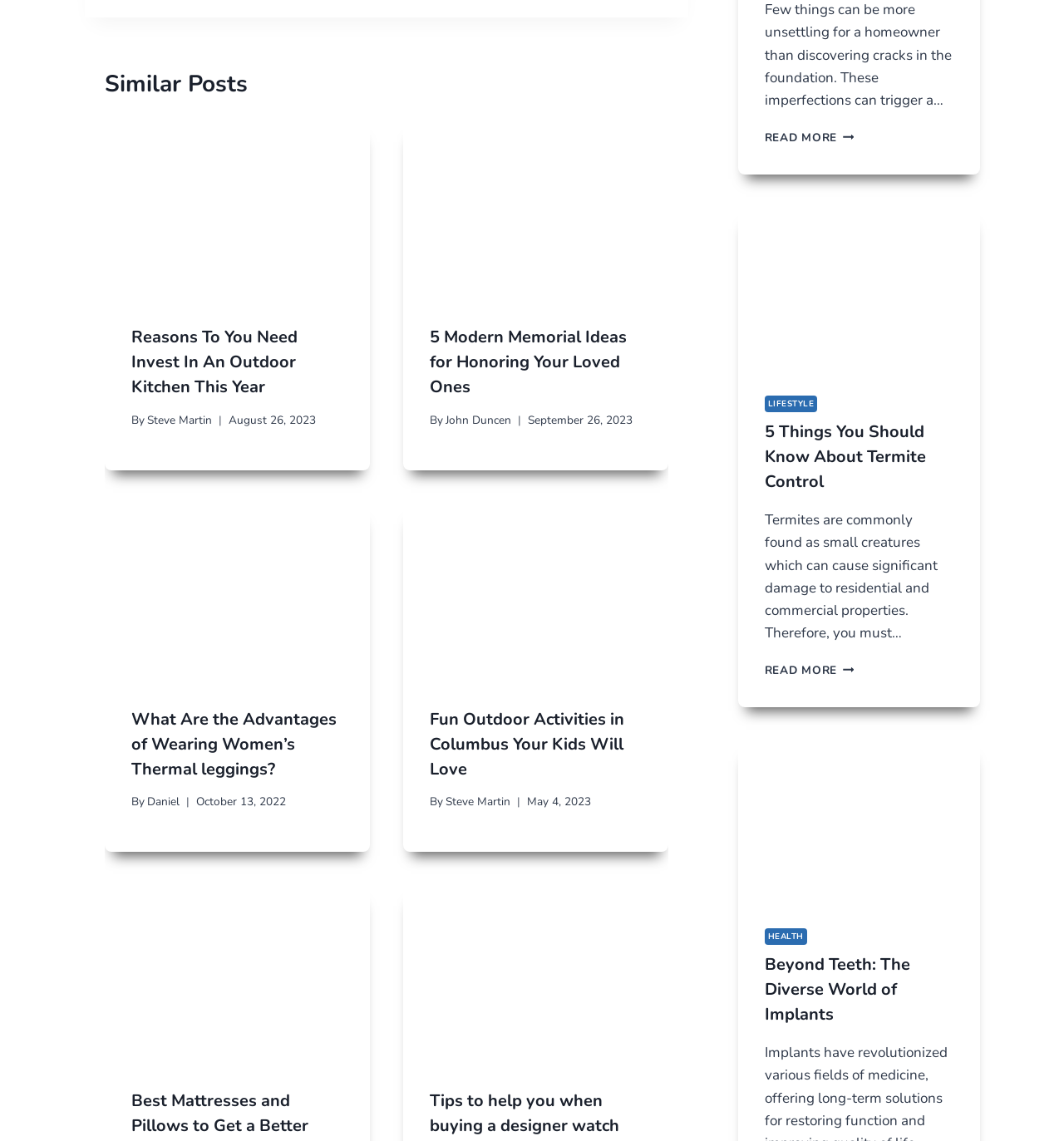Determine the bounding box coordinates of the element's region needed to click to follow the instruction: "Read the article '5 Modern Memorial Ideas for Honoring Your Loved Ones'". Provide these coordinates as four float numbers between 0 and 1, formatted as [left, top, right, bottom].

[0.379, 0.107, 0.628, 0.262]